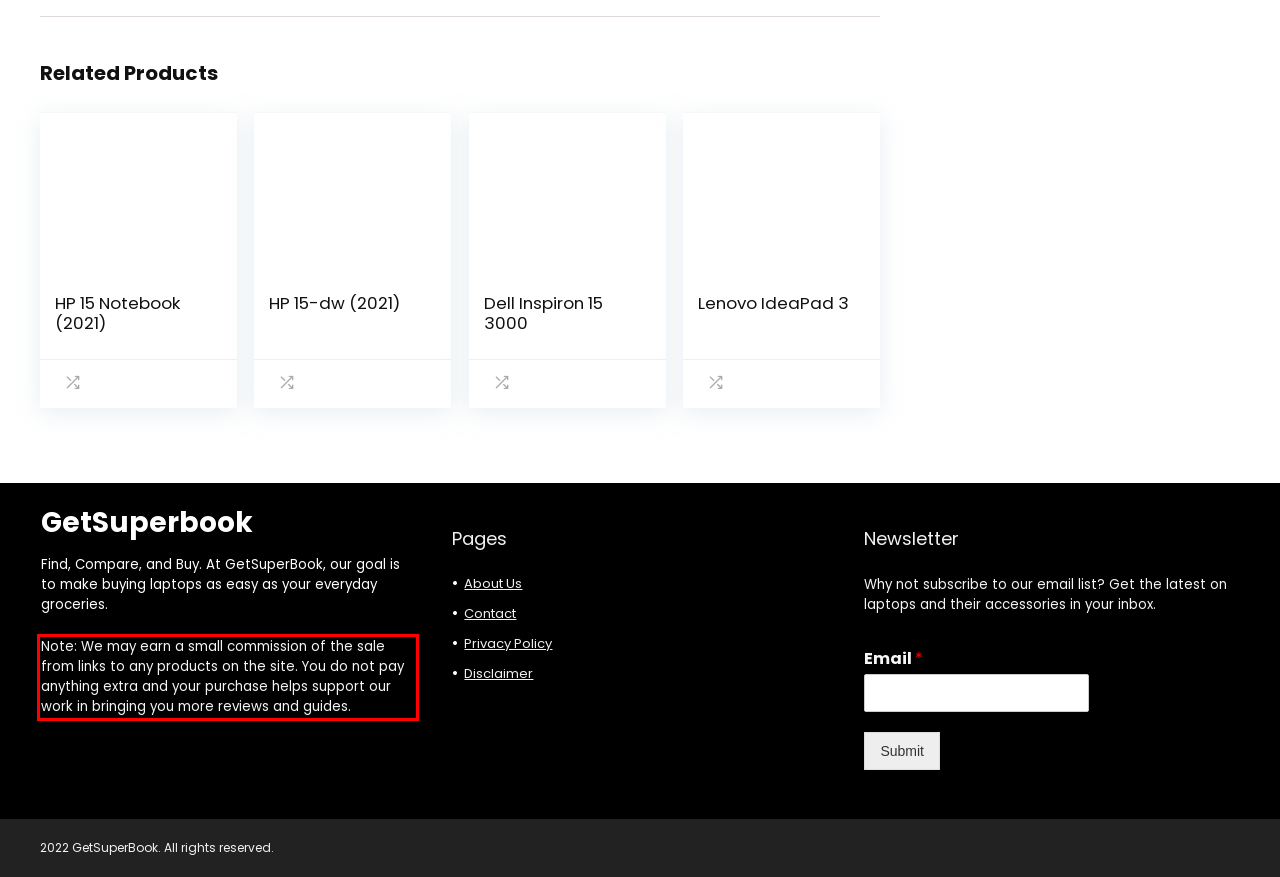The screenshot you have been given contains a UI element surrounded by a red rectangle. Use OCR to read and extract the text inside this red rectangle.

Note: We may earn a small commission of the sale from links to any products on the site. You do not pay anything extra and your purchase helps support our work in bringing you more reviews and guides.